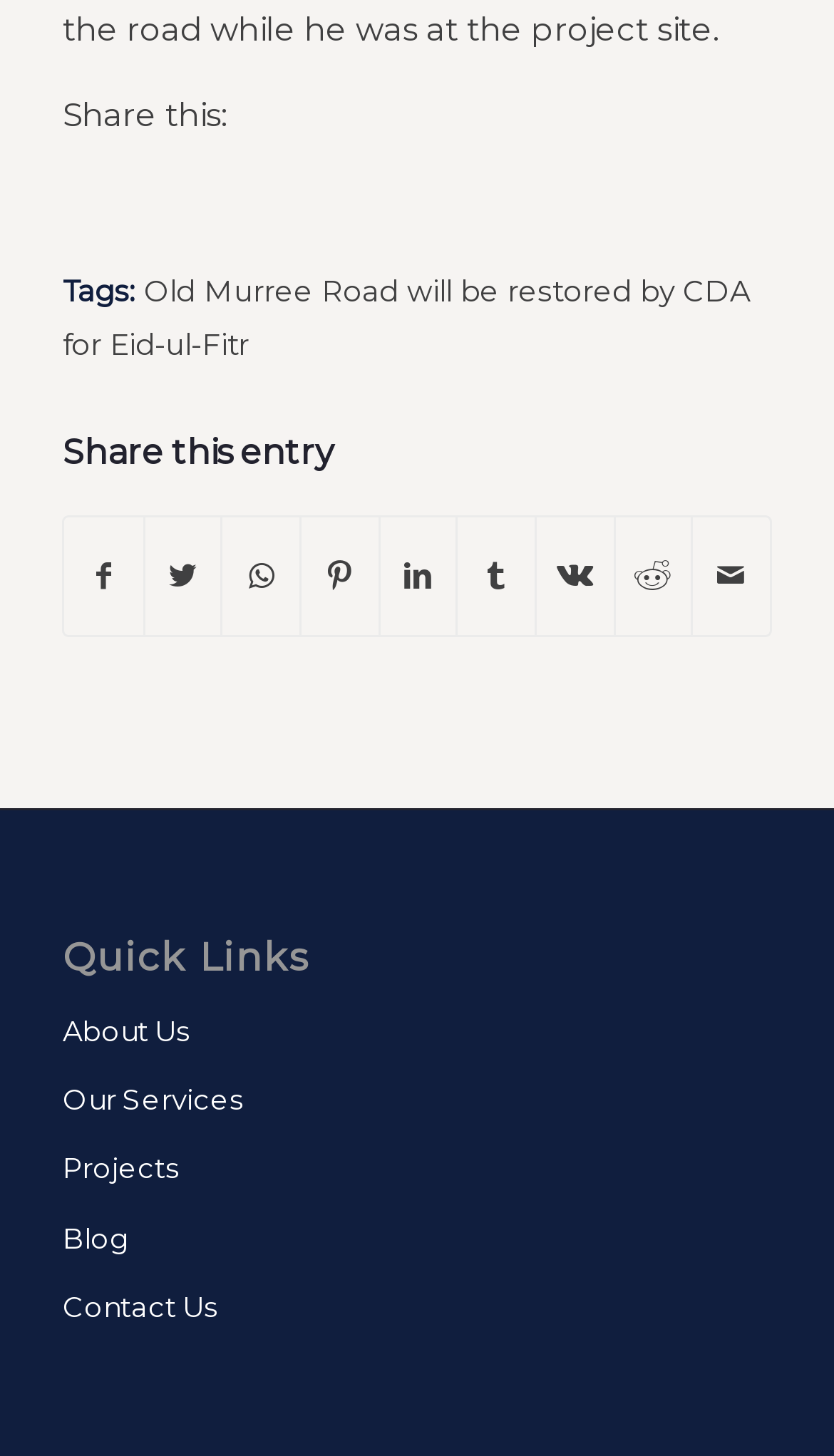What is the last link listed under 'Quick Links'? Analyze the screenshot and reply with just one word or a short phrase.

Contact Us